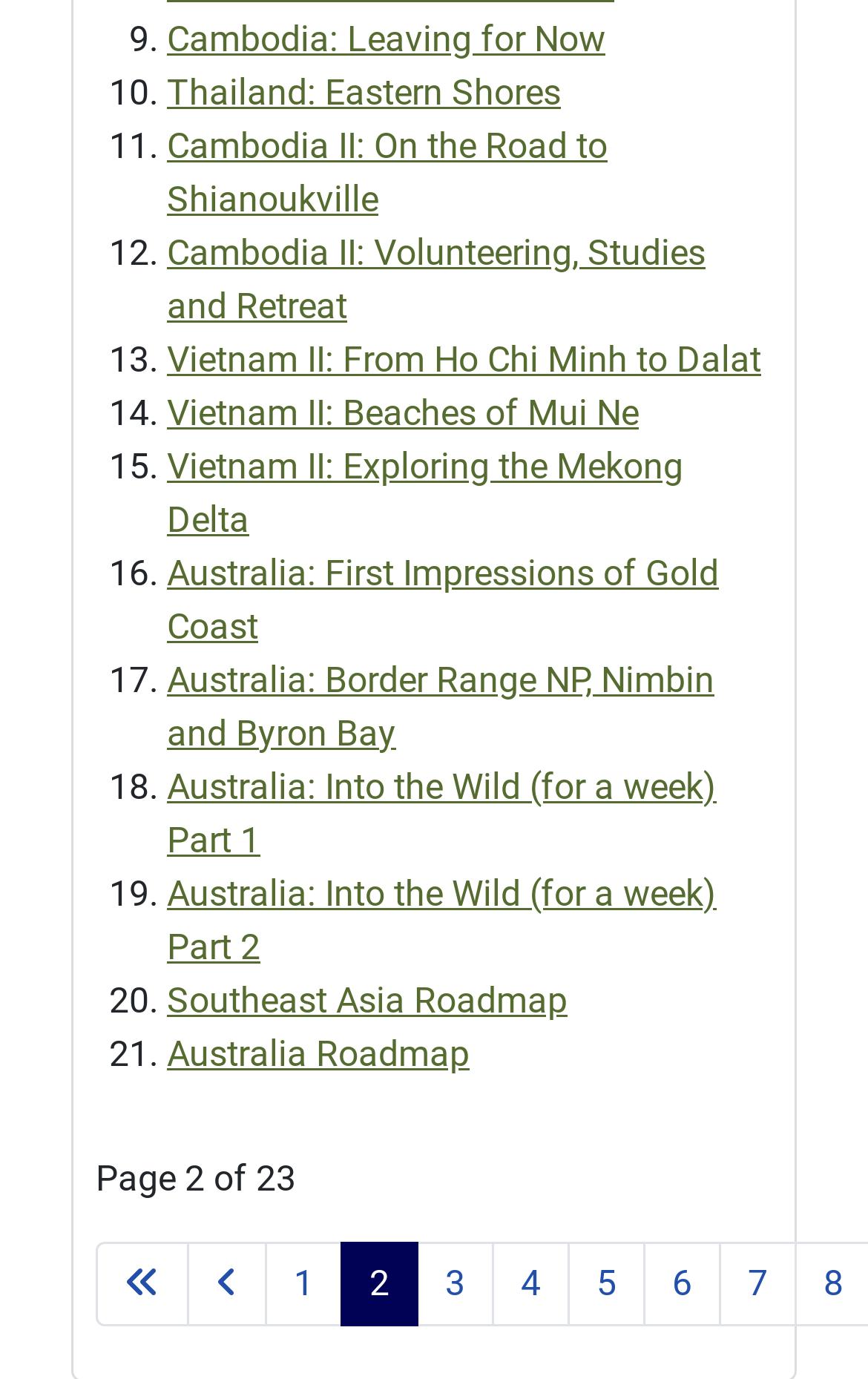Reply to the question with a single word or phrase:
How many list markers are on this page?

21